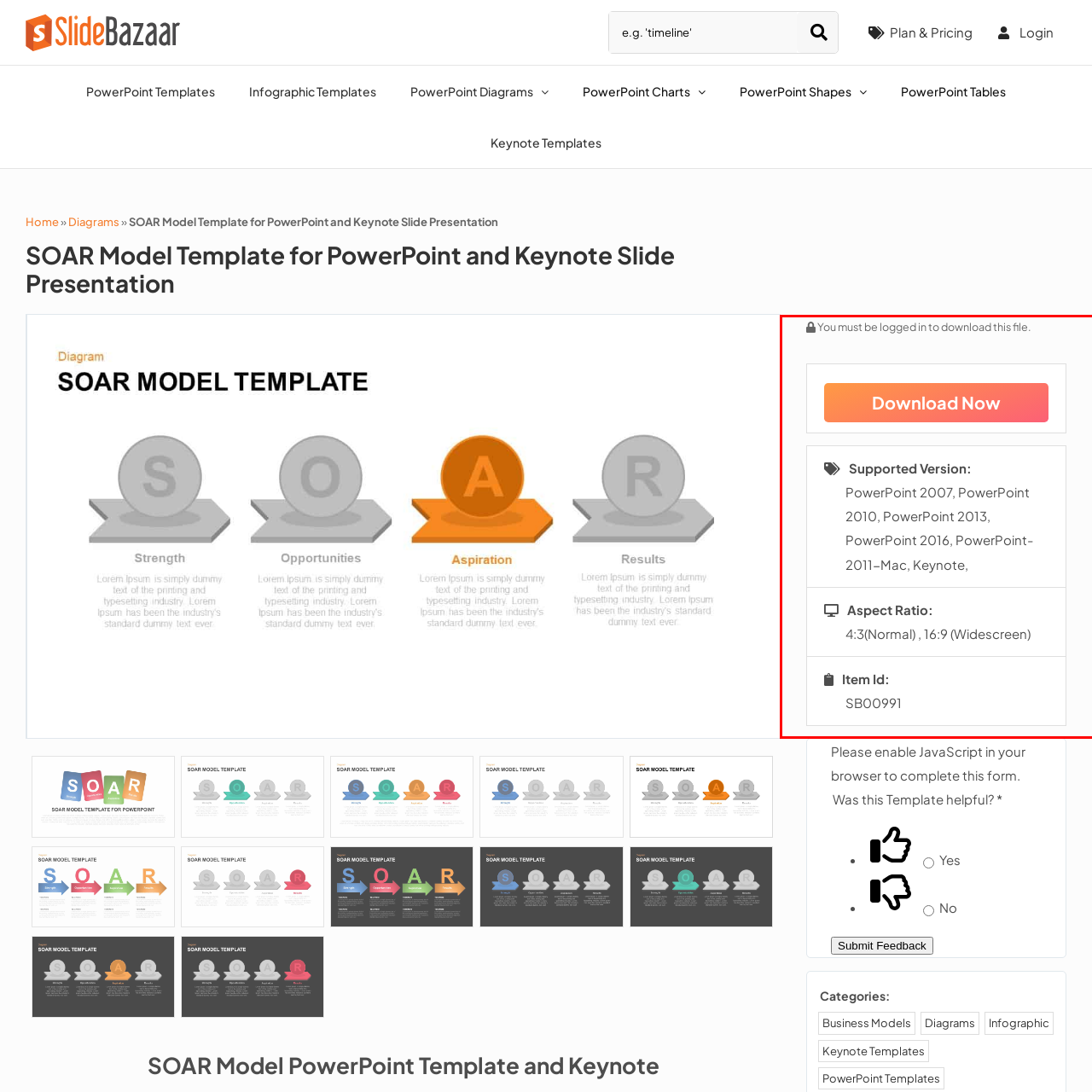Thoroughly describe the scene captured inside the red-bordered section of the image.

The image prominently displays a download section for a presentation template, specifically the "SOAR Model Template for PowerPoint and Keynote." A prominent button labeled "Download Now" is featured, indicating that users must log in to access the download. Below the button, key specifications are listed, including the supported versions of PowerPoint—ranging from 2007 to 2016—and Keynote. Additionally, the aspect ratios available for the template are highlighted: 4:3 (Normal) and 16:9 (Widescreen). An item ID, labeled "SB00991," is also provided, enhancing user reference for the template. The overall design is clean and focused, encouraging users to engage with the content effectively.